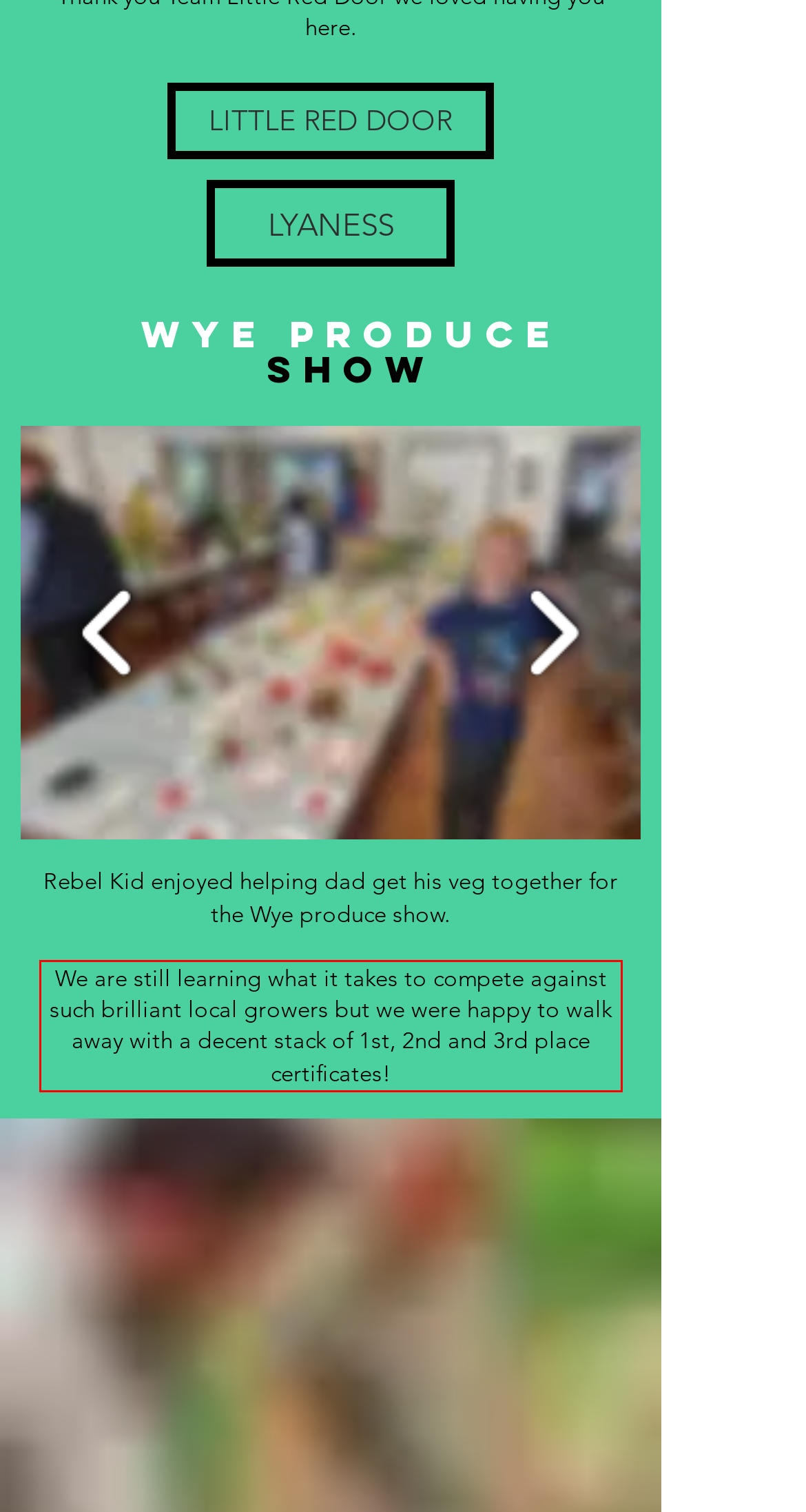Within the screenshot of a webpage, identify the red bounding box and perform OCR to capture the text content it contains.

We are still learning what it takes to compete against such brilliant local growers but we were happy to walk away with a decent stack of 1st, 2nd and 3rd place certificates!